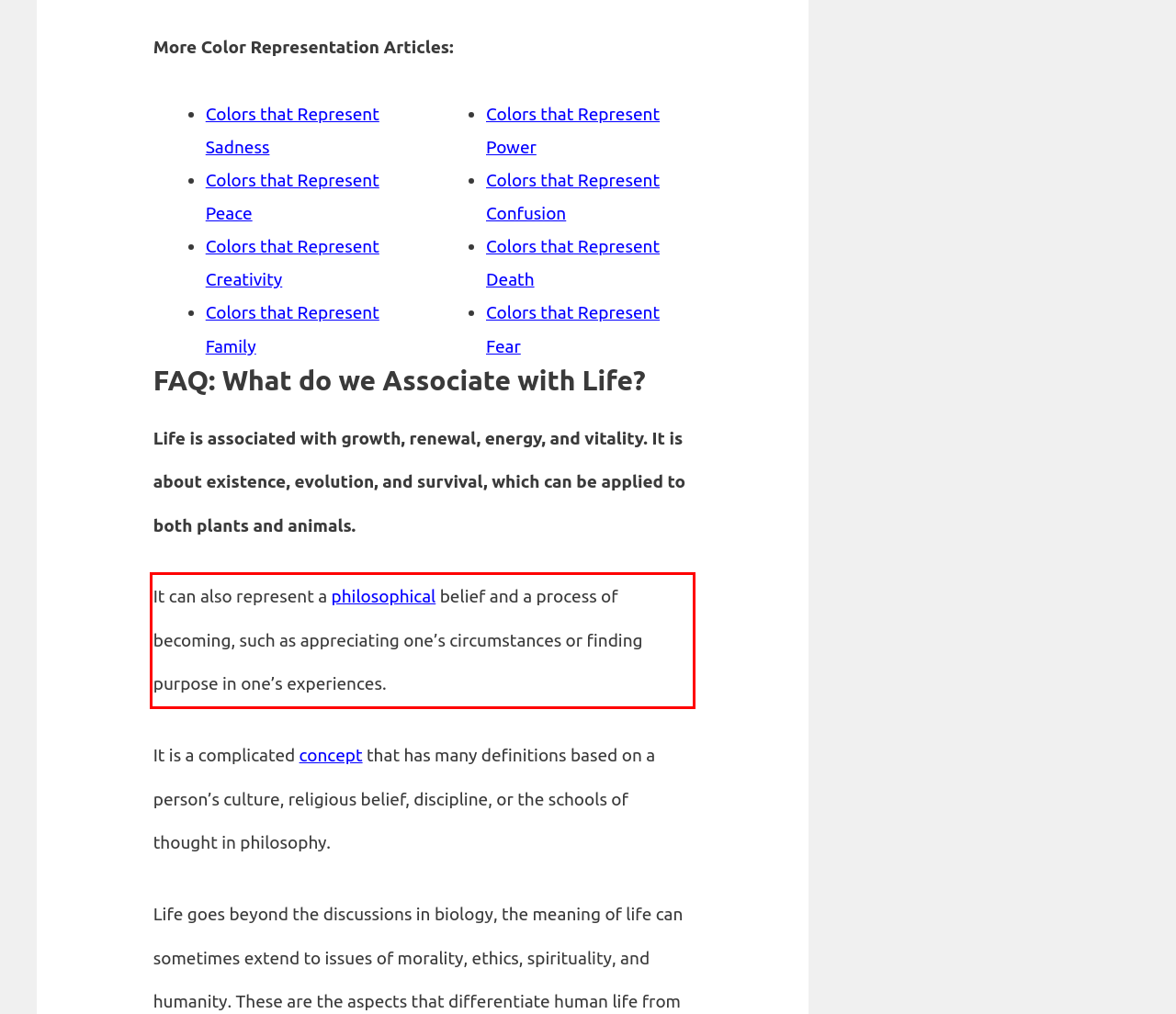The screenshot you have been given contains a UI element surrounded by a red rectangle. Use OCR to read and extract the text inside this red rectangle.

It can also represent a philosophical belief and a process of becoming, such as appreciating one’s circumstances or finding purpose in one’s experiences.